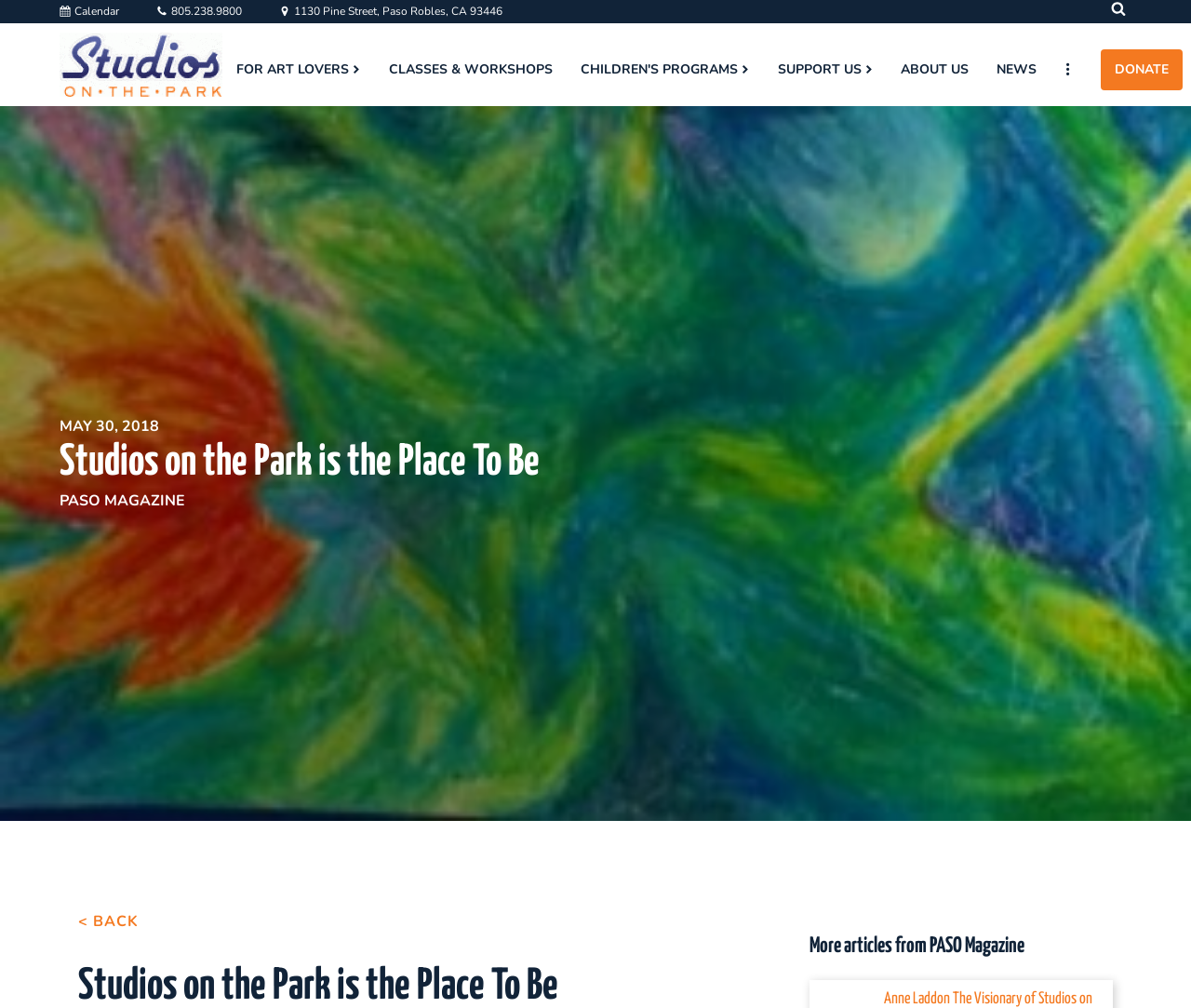Please find the bounding box coordinates of the element that needs to be clicked to perform the following instruction: "Explore art lovers". The bounding box coordinates should be four float numbers between 0 and 1, represented as [left, top, right, bottom].

[0.187, 0.049, 0.315, 0.089]